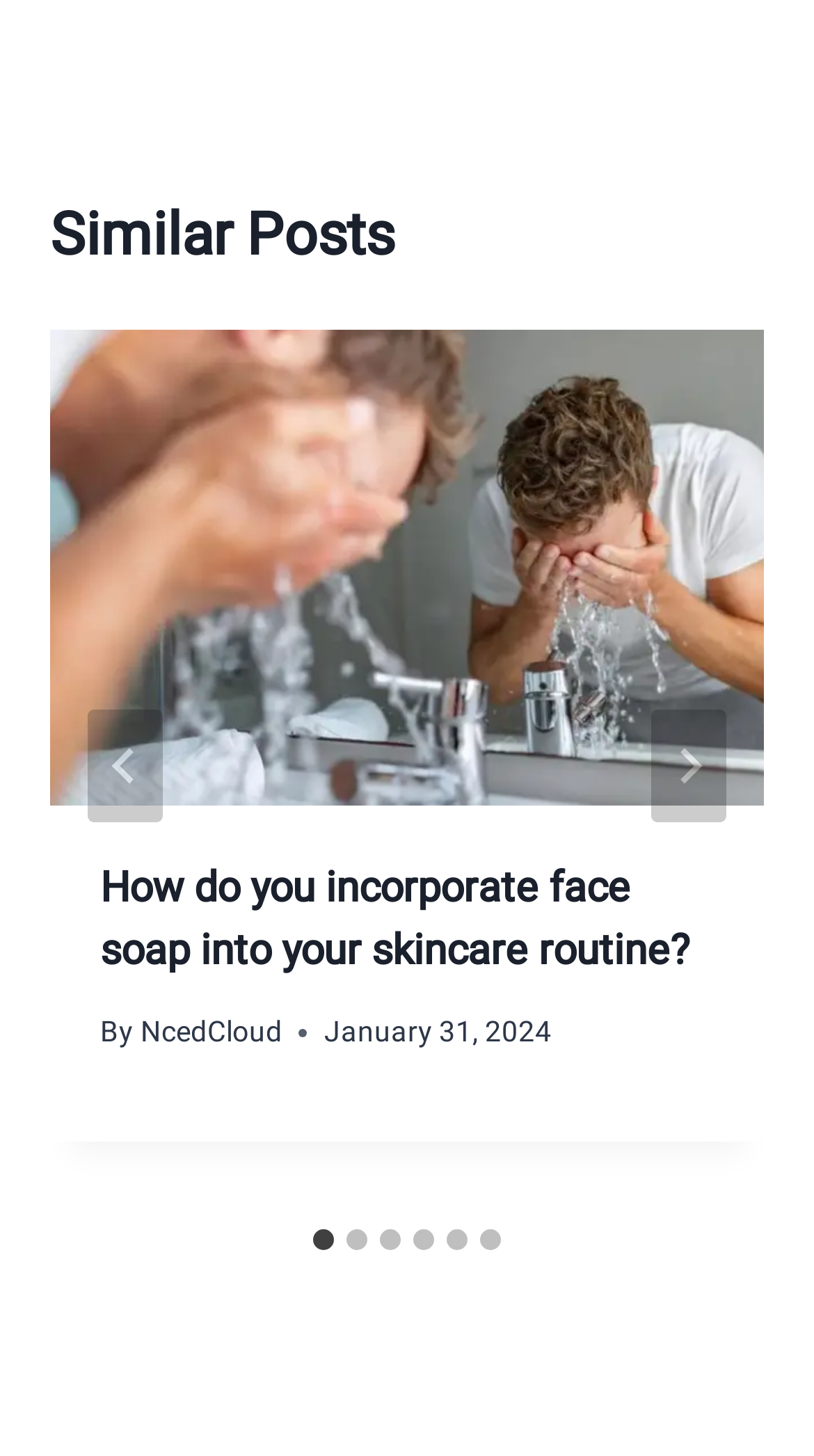Please mark the clickable region by giving the bounding box coordinates needed to complete this instruction: "View post details".

[0.062, 0.227, 0.938, 0.554]